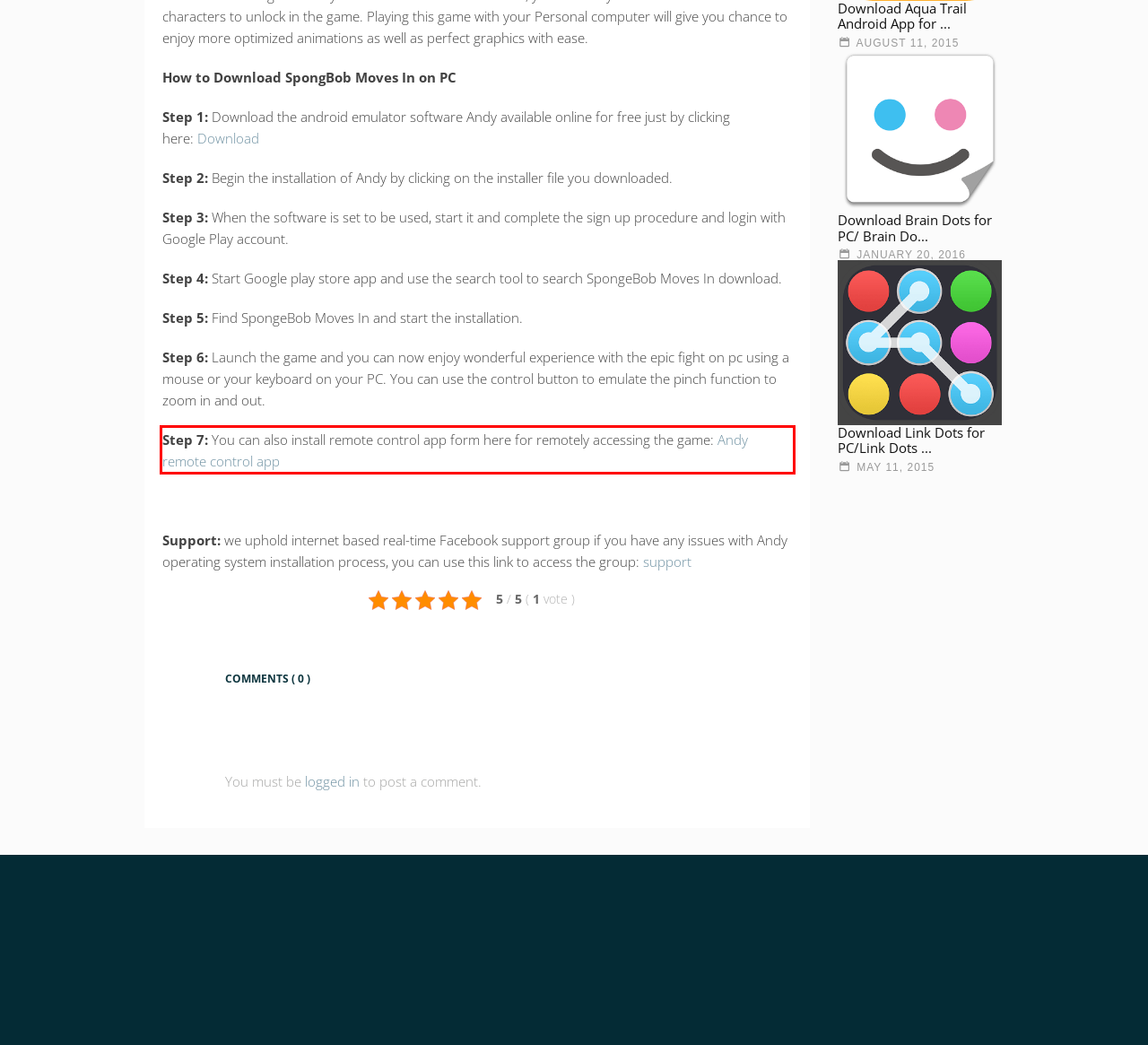From the given screenshot of a webpage, identify the red bounding box and extract the text content within it.

Step 7: You can also install remote control app form here for remotely accessing the game: Andy remote control app